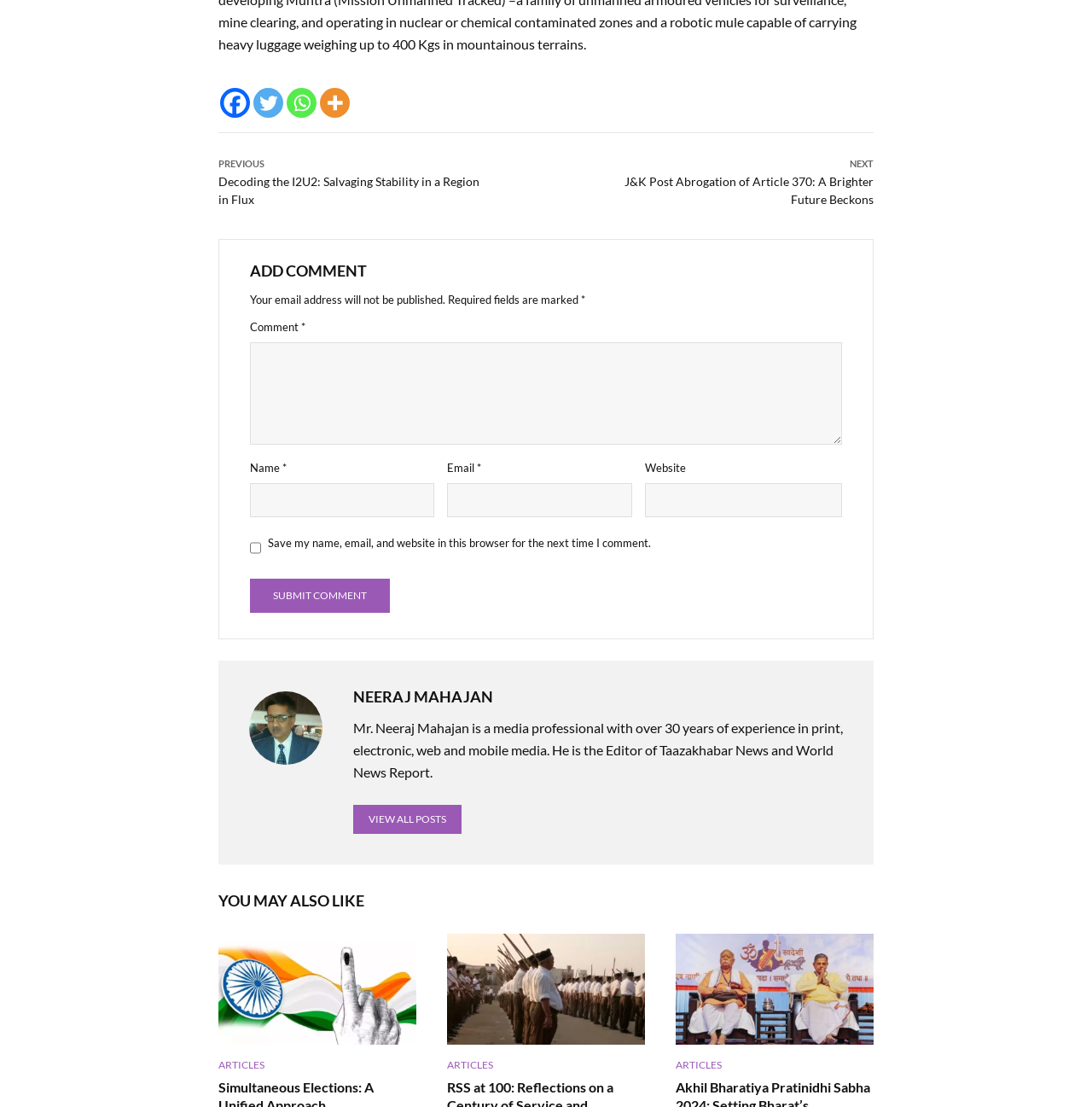Ascertain the bounding box coordinates for the UI element detailed here: "aria-label="Facebook" title="Facebook"". The coordinates should be provided as [left, top, right, bottom] with each value being a float between 0 and 1.

[0.202, 0.08, 0.229, 0.107]